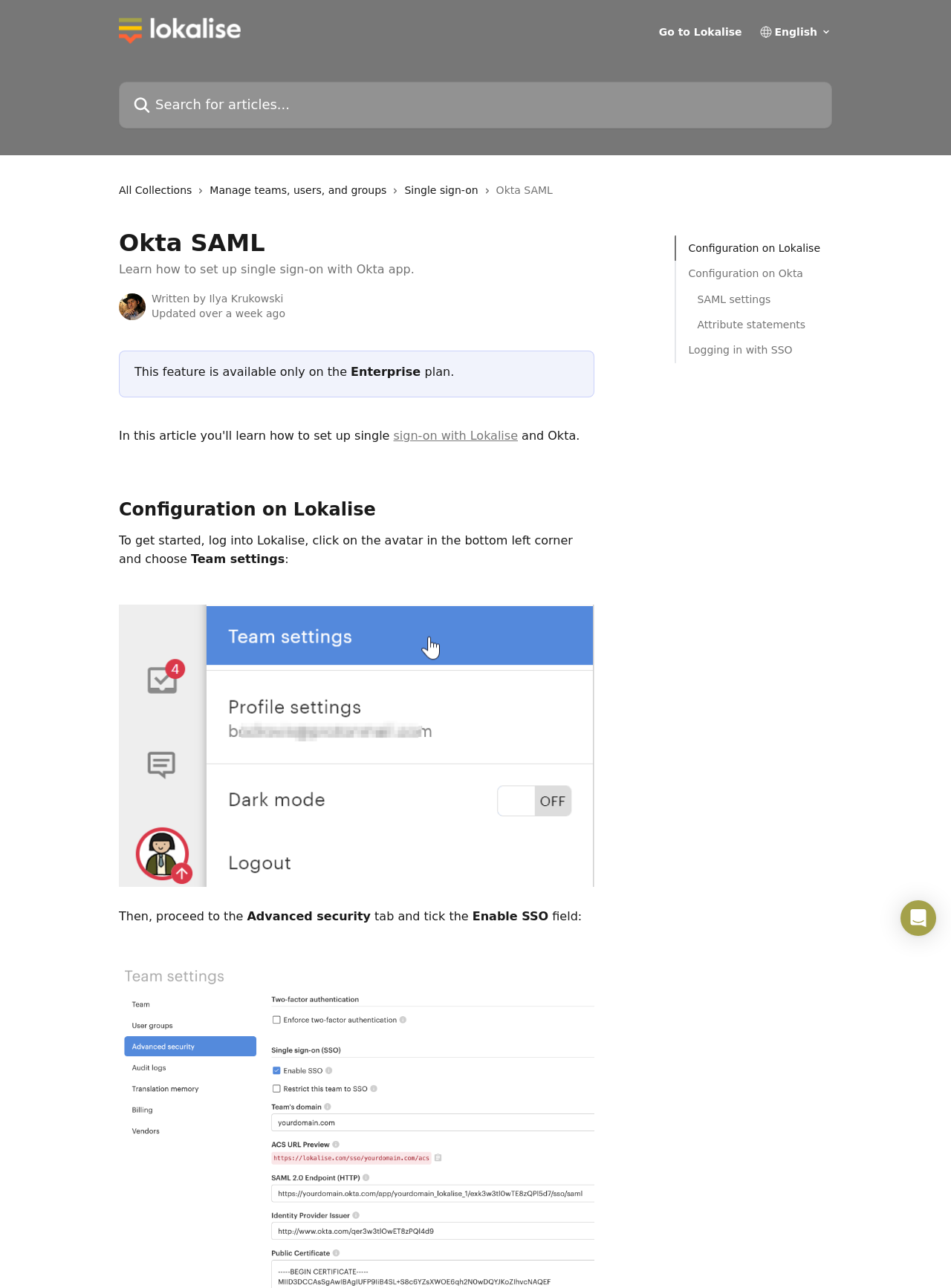Provide the bounding box coordinates of the UI element this sentence describes: "name="q" placeholder="Search for articles..."".

[0.125, 0.063, 0.875, 0.1]